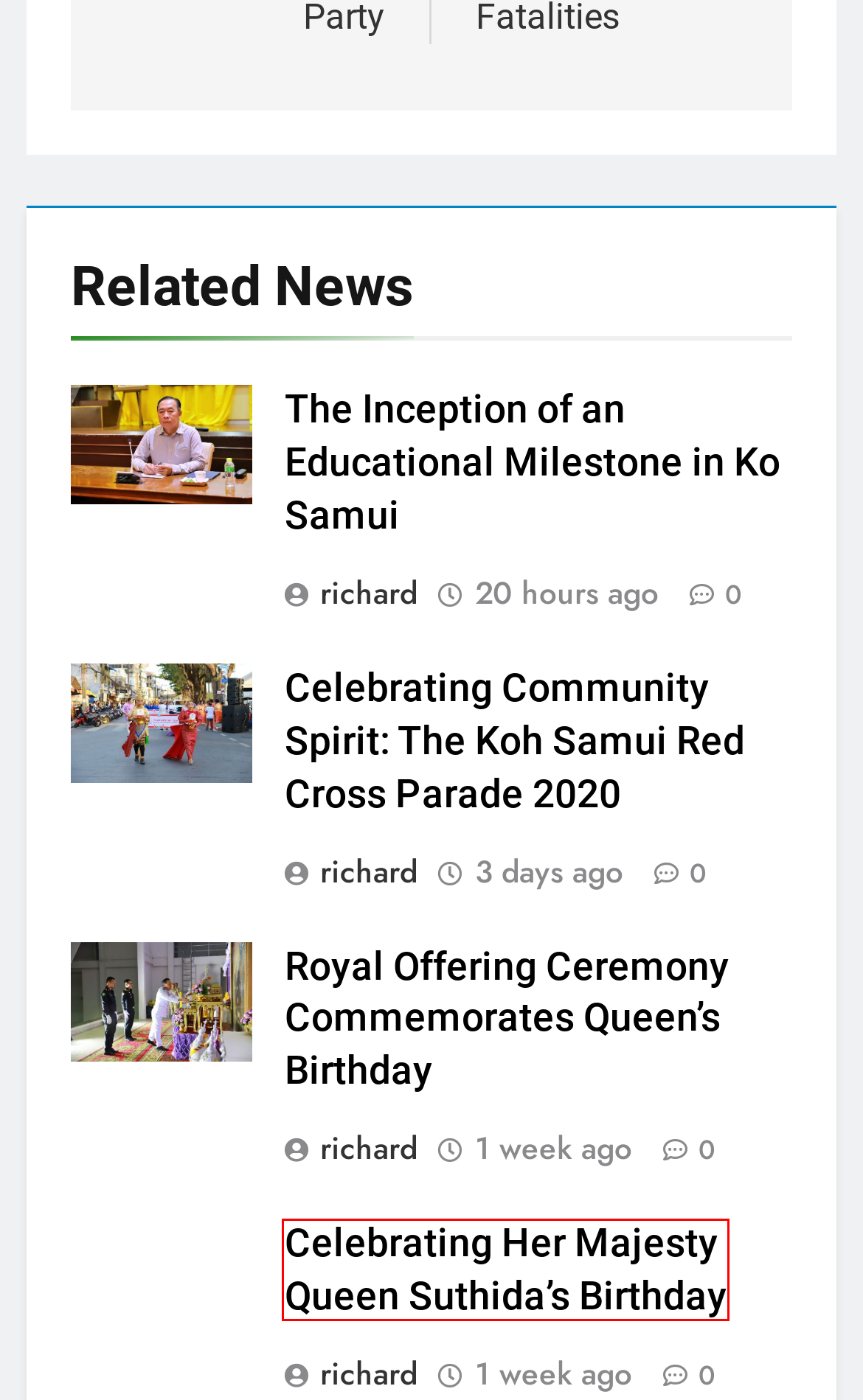Observe the screenshot of a webpage with a red bounding box around an element. Identify the webpage description that best fits the new page after the element inside the bounding box is clicked. The candidates are:
A. Koh Phangan Boat Schedule - Ko Samui & Ko Phangan
B. Free & Premium Clean Design WordPress Themes - Blaze Themes
C. Imprint - Ko Samui & Ko Phangan
D. Royal Offering Ceremony Commemorates Queen's Birthday - Ko Samui & Ko Phangan
E. Bhumjaithai Party Rejects Coalition with Election Winner Move Forward Party - Ko Samui & Ko Phangan
F. Celebrating Community Spirit: The Koh Samui Red Cross Parade 2020 - Ko Samui & Ko Phangan
G. The Inception of an Educational Milestone in Ko Samui - Ko Samui & Ko Phangan
H. Celebrating Her Majesty Queen Suthida's Birthday - Ko Samui & Ko Phangan

H